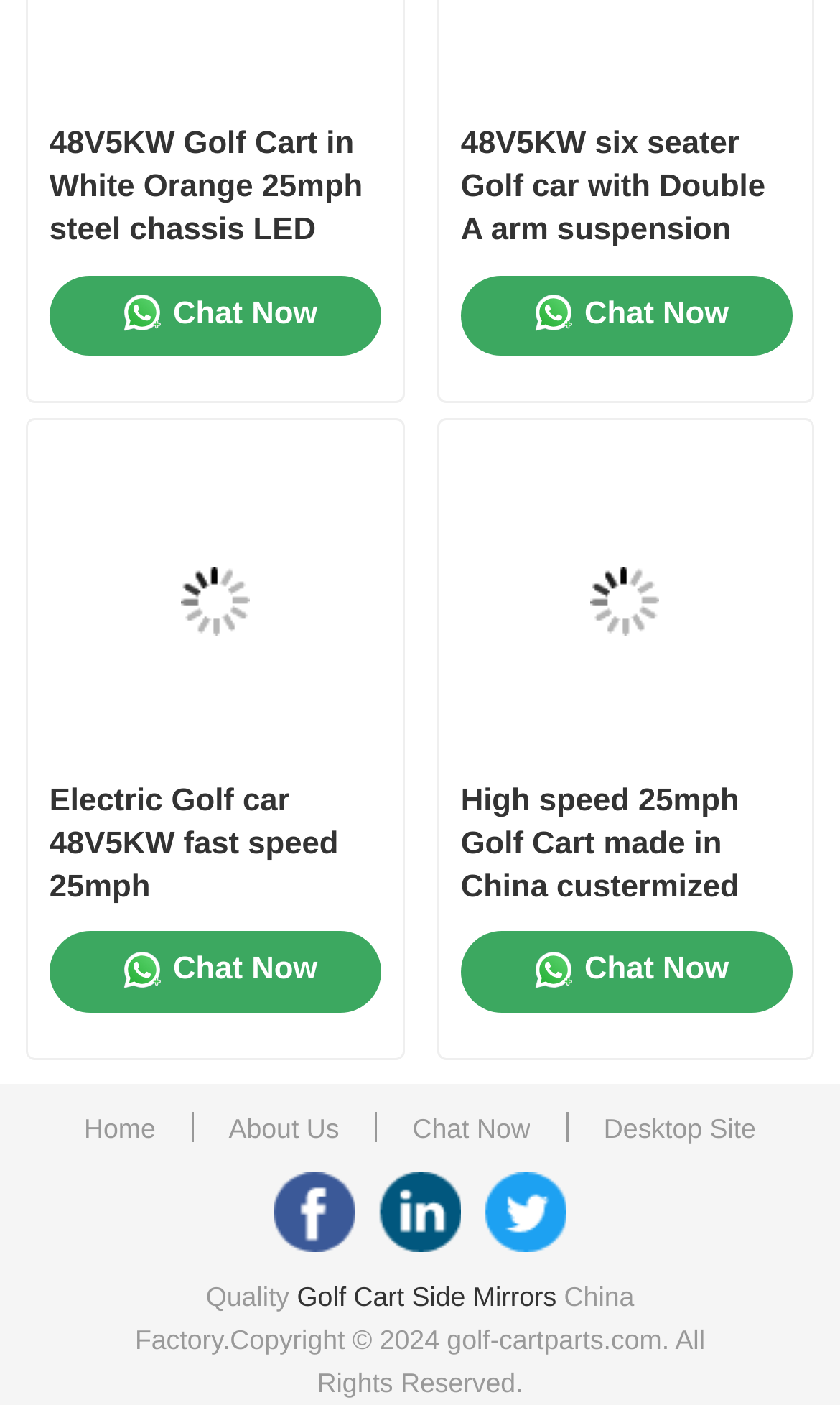Please provide the bounding box coordinates for the element that needs to be clicked to perform the following instruction: "Add a comment". The coordinates should be given as four float numbers between 0 and 1, i.e., [left, top, right, bottom].

None